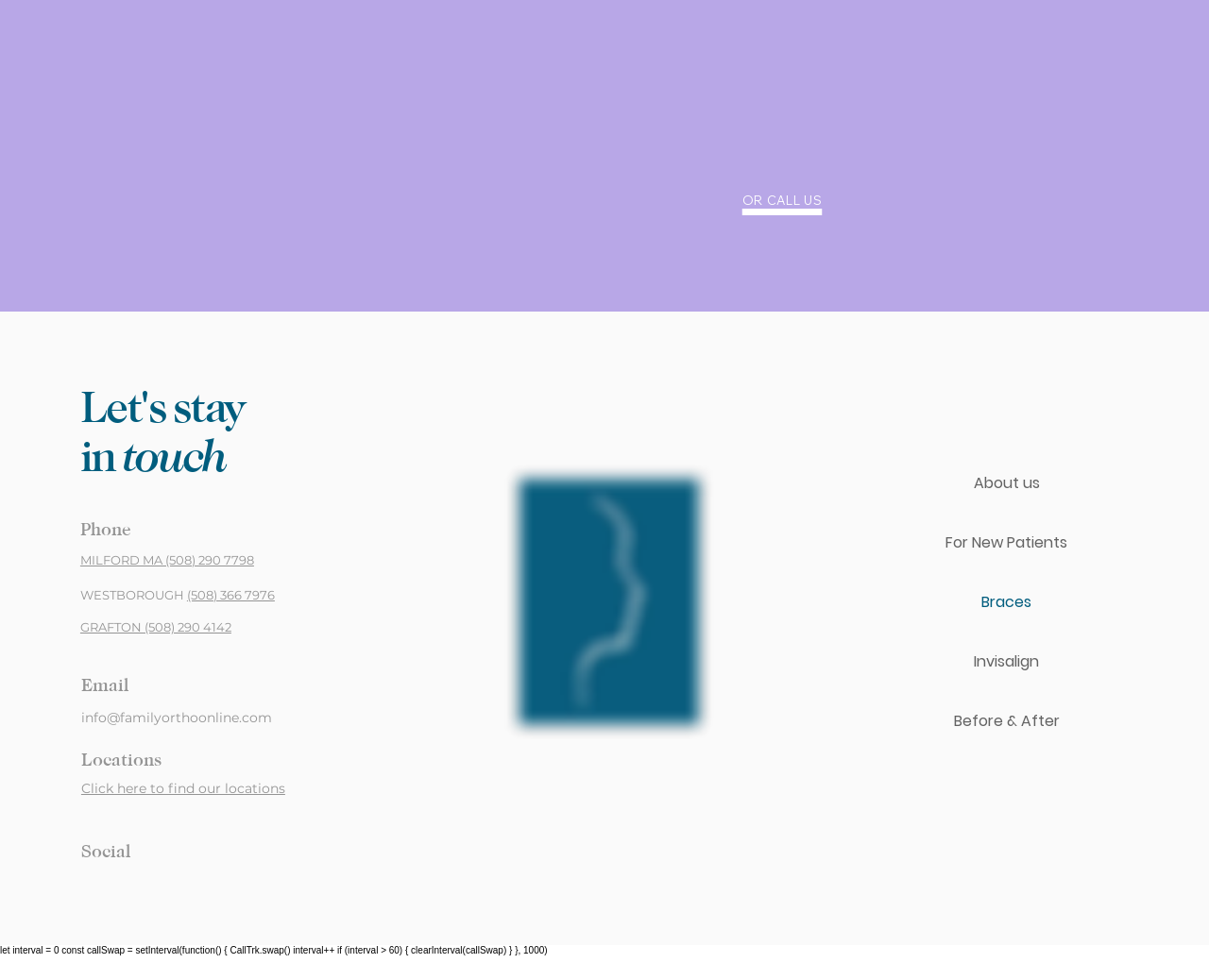What is the email address for contacting the office?
Utilize the image to construct a detailed and well-explained answer.

I found the email address for contacting the office by looking at the 'Email' section of the webpage, where it lists the email address as info@familyorthoonline.com.